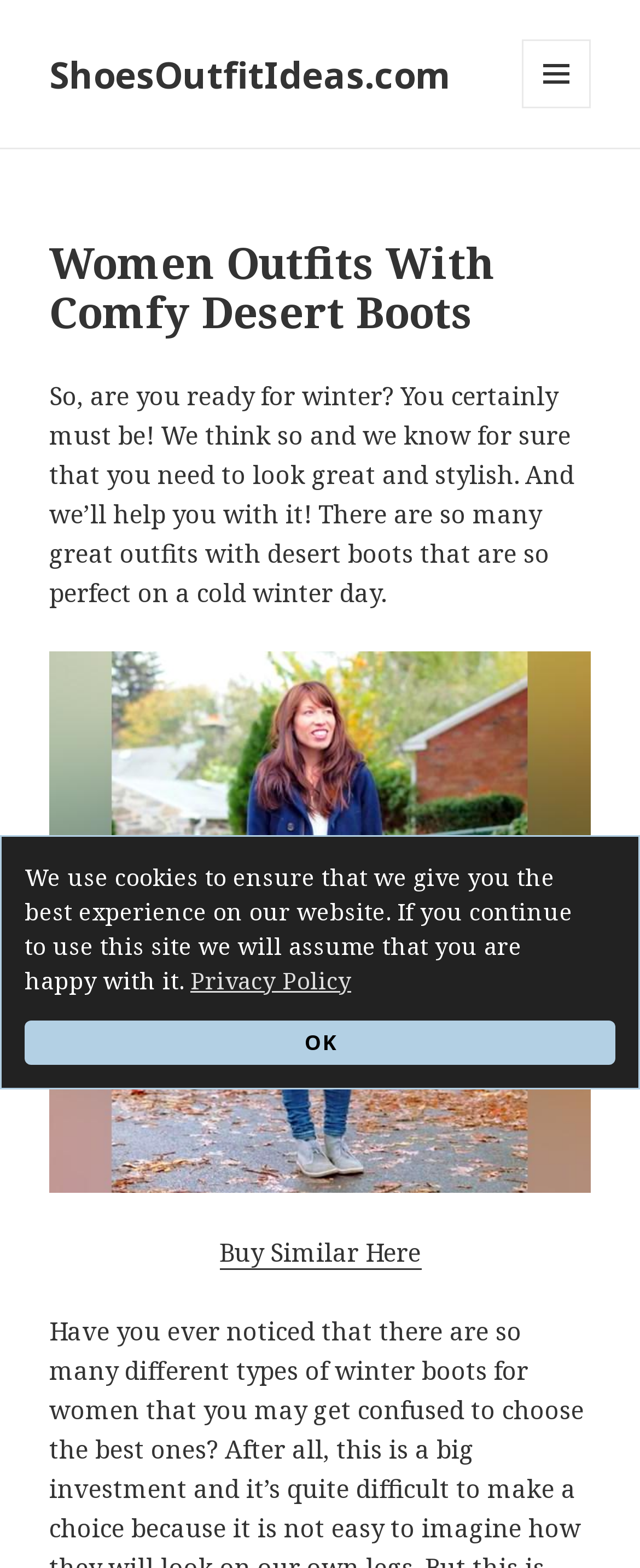Please examine the image and answer the question with a detailed explanation:
What is the purpose of the webpage?

The webpage states 'And we’ll help you with it!' and provides information about women's outfits with desert boots, indicating that the purpose of the webpage is to assist users with their winter fashion choices.